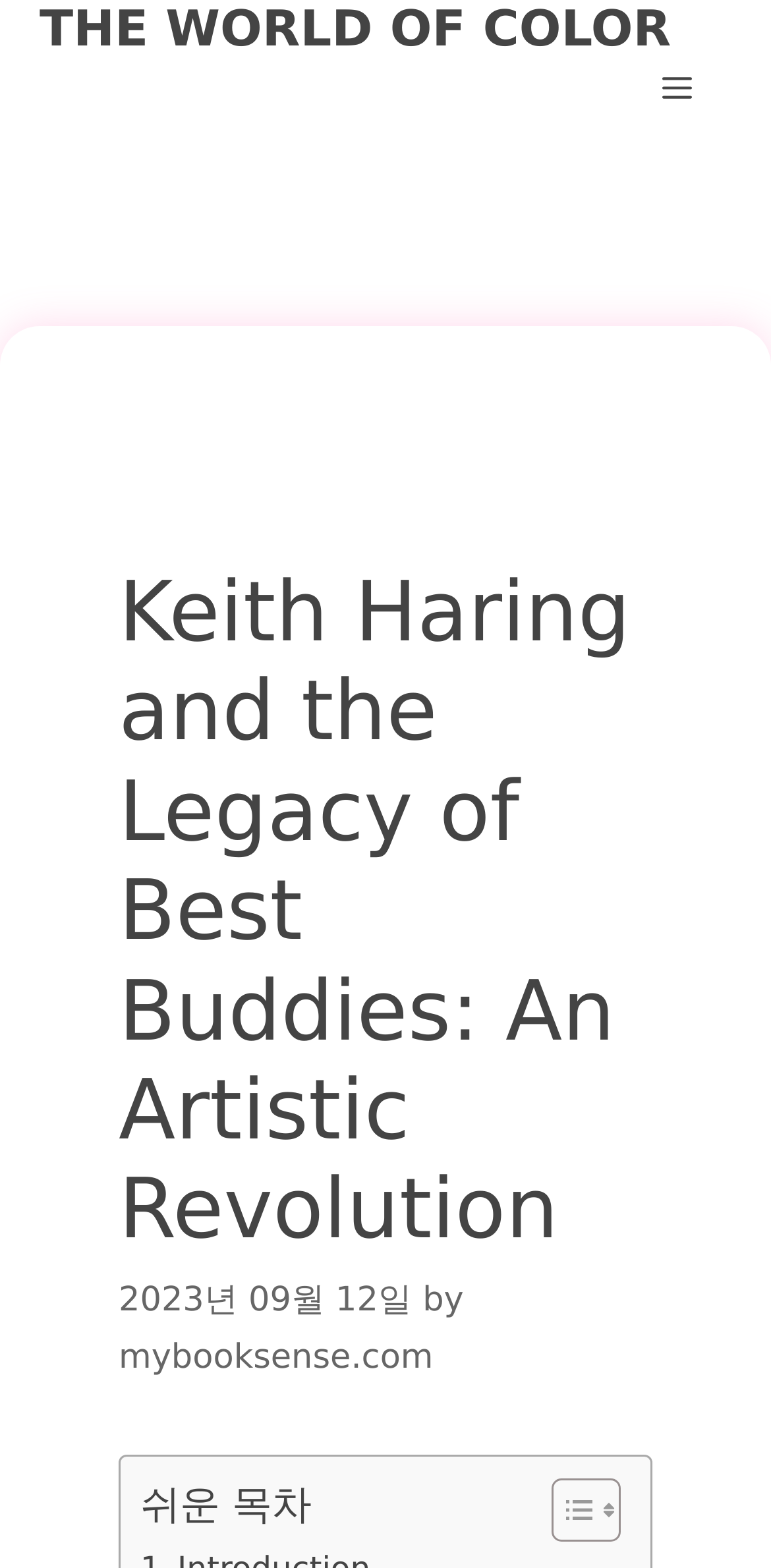Using the information in the image, give a detailed answer to the following question: What is the purpose of the button in the navigation section?

I found the purpose of the button in the navigation section by looking at the button element with the text 'Menu'. The button is a mobile toggle button, which suggests that it is used to open or close the menu on mobile devices.